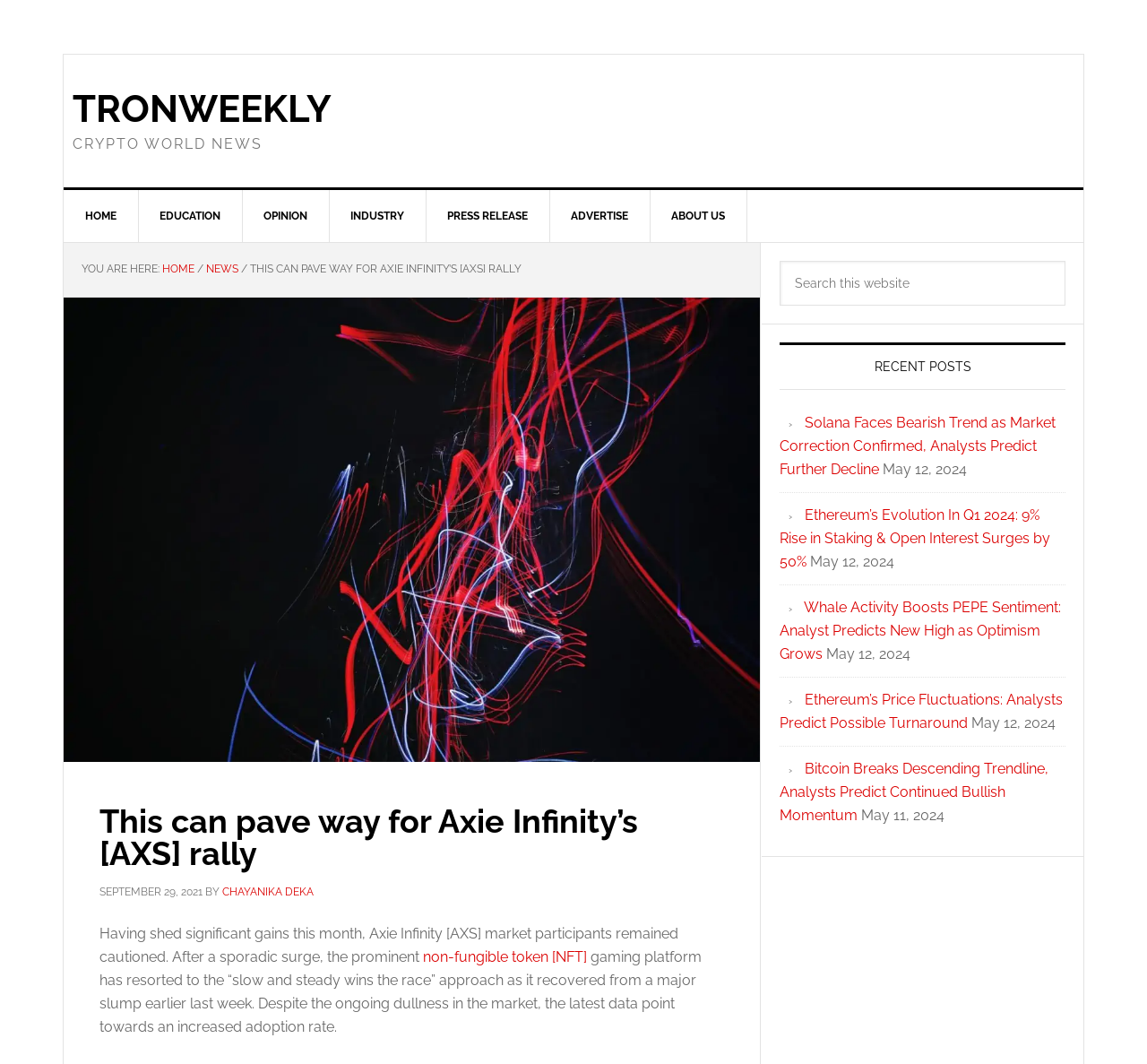Articulate a detailed summary of the webpage's content and design.

This webpage appears to be a news article page, specifically focused on cryptocurrency and blockchain news. At the top of the page, there are four "skip to" links, allowing users to navigate to primary navigation, main content, primary sidebar, or footer. 

Below these links, there is a header section with a link to "TRONWEEKLY" and a static text "CRYPTO WORLD NEWS". 

The main navigation menu is located below the header section, with links to "HOME", "EDUCATION", "OPINION", "INDUSTRY", "PRESS RELEASE", "ADVERTISE", and "ABOUT US". 

Following the main navigation menu, there is a breadcrumb trail indicating the current page's location, with links to "HOME" and "NEWS". The title of the current article, "THIS CAN PAVE WAY FOR AXIE INFINITY’S [AXS] RALLY", is displayed prominently below the breadcrumb trail.

To the left of the article title, there is a large image related to the article. The article itself is divided into sections, with a heading, a timestamp, and the author's name displayed above the main content. The main content discusses Axie Infinity's market performance and its potential for a rally.

On the right side of the page, there is a primary sidebar with a search bar at the top, allowing users to search the website. Below the search bar, there is a "RECENT POSTS" section, listing several recent news articles with their titles, timestamps, and brief summaries.